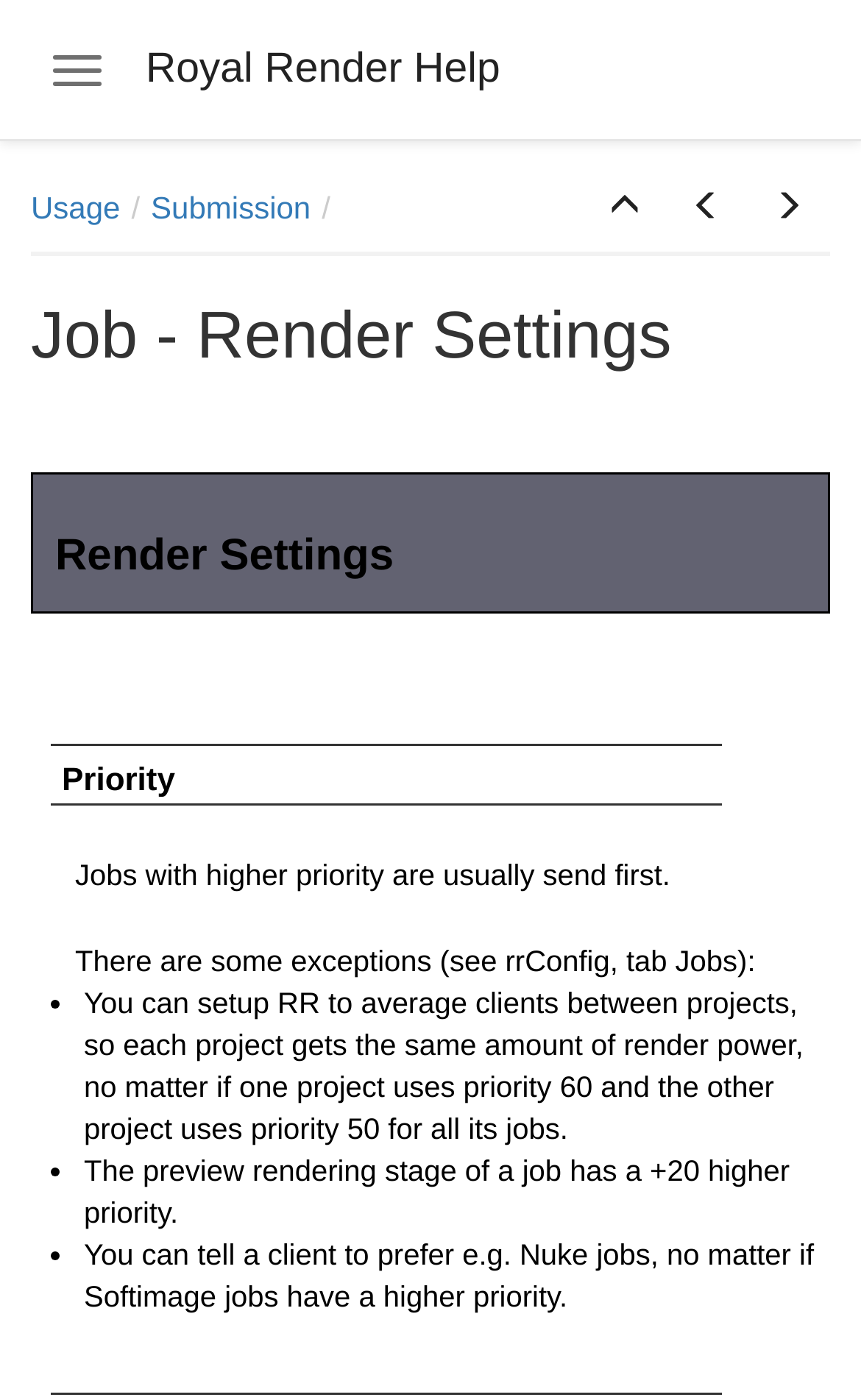What happens to jobs with higher priority?
Using the image as a reference, answer the question in detail.

According to the webpage, jobs with higher priority are usually sent first, indicating that they will be processed before jobs with lower priority.